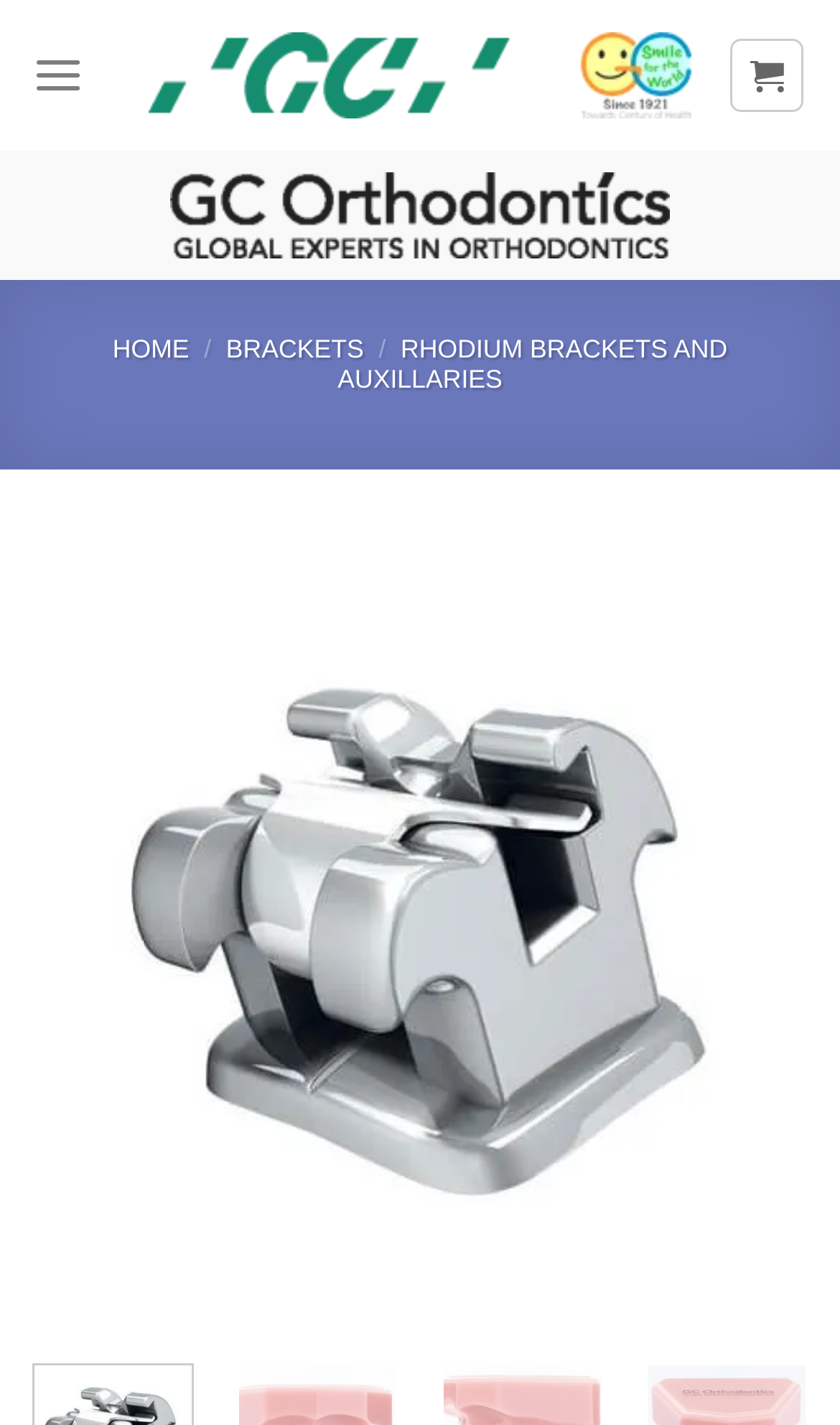Please identify the bounding box coordinates of the element that needs to be clicked to perform the following instruction: "Click on the 'Previous' button".

[0.075, 0.608, 0.168, 0.717]